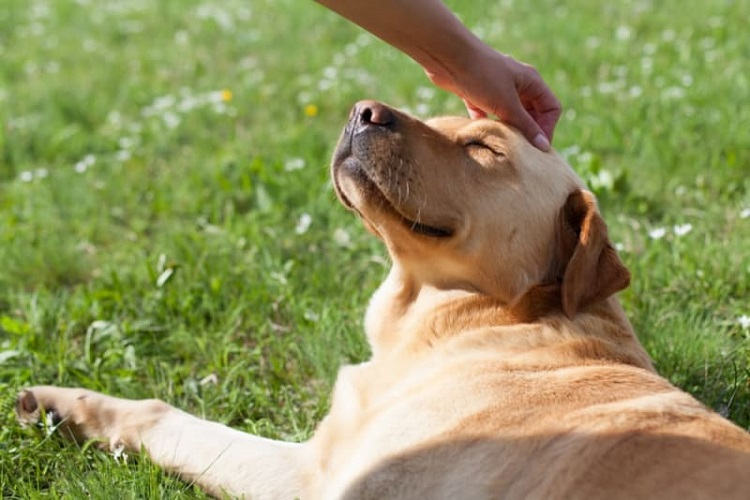Is the dog receiving affection from a human?
Refer to the image and provide a concise answer in one word or phrase.

Yes